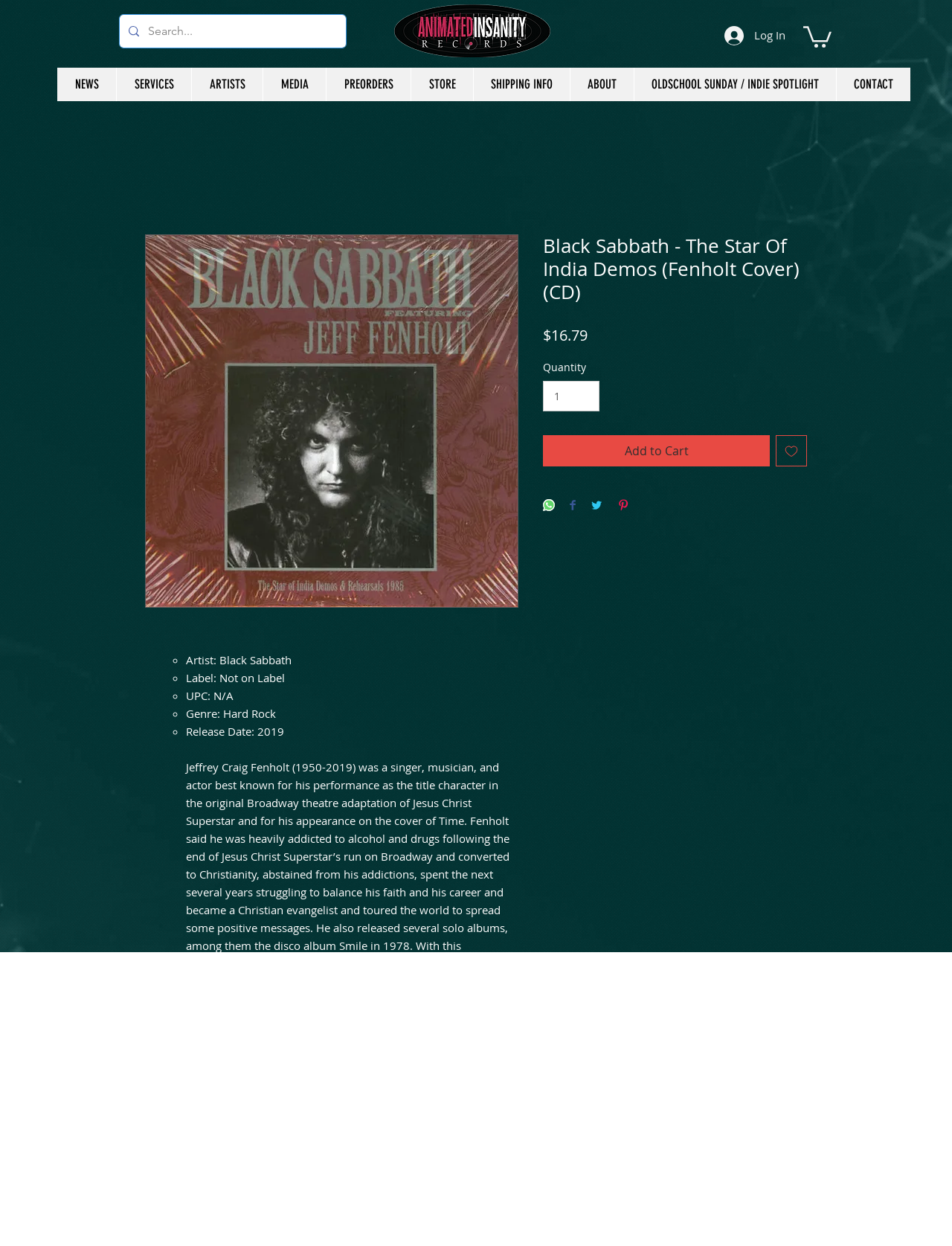Determine the bounding box coordinates of the UI element described by: "OLDSCHOOL SUNDAY / INDIE SPOTLIGHT".

[0.666, 0.054, 0.878, 0.081]